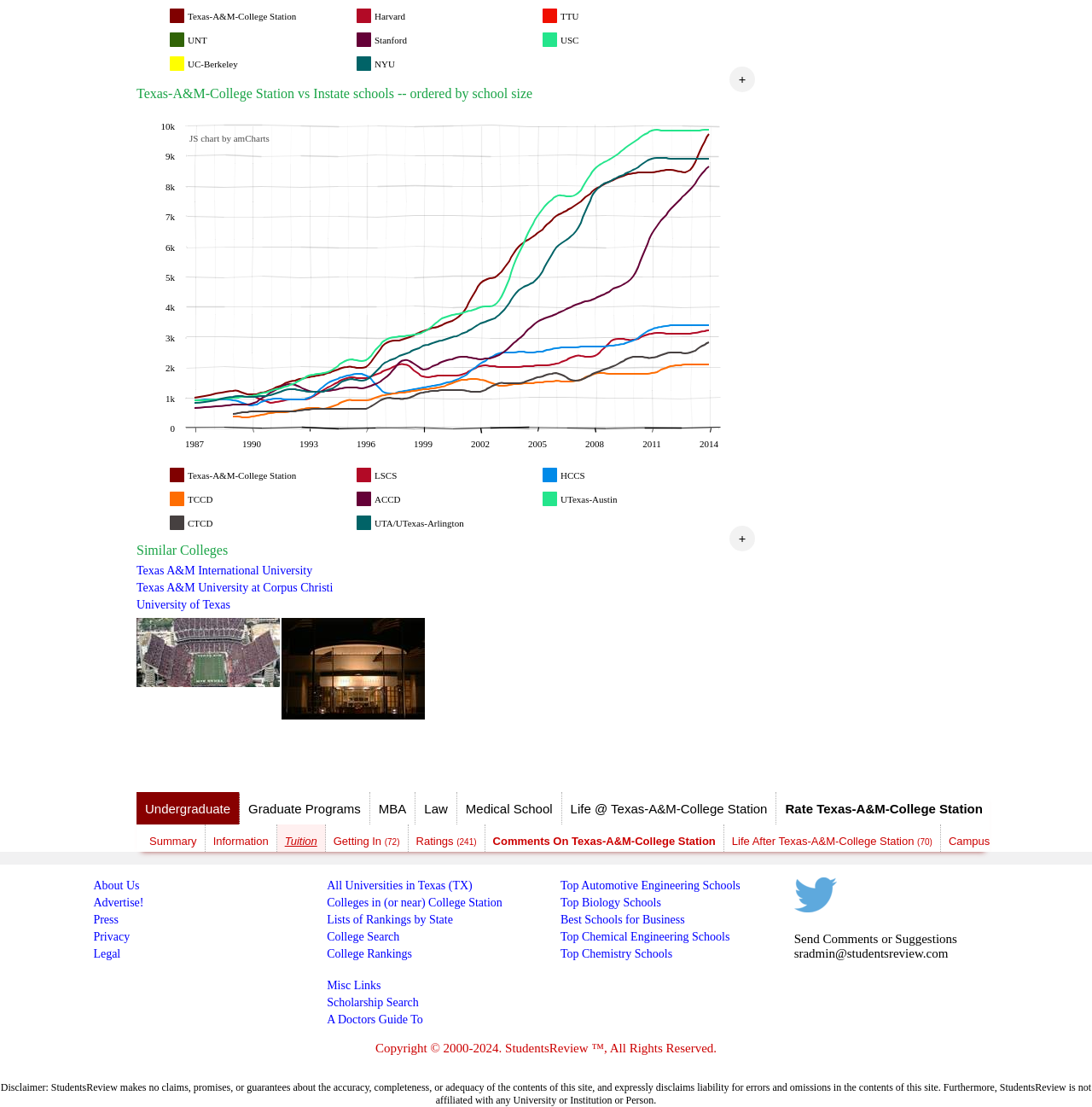Locate the bounding box coordinates of the element's region that should be clicked to carry out the following instruction: "View the chart by amCharts". The coordinates need to be four float numbers between 0 and 1, i.e., [left, top, right, bottom].

[0.174, 0.117, 0.247, 0.132]